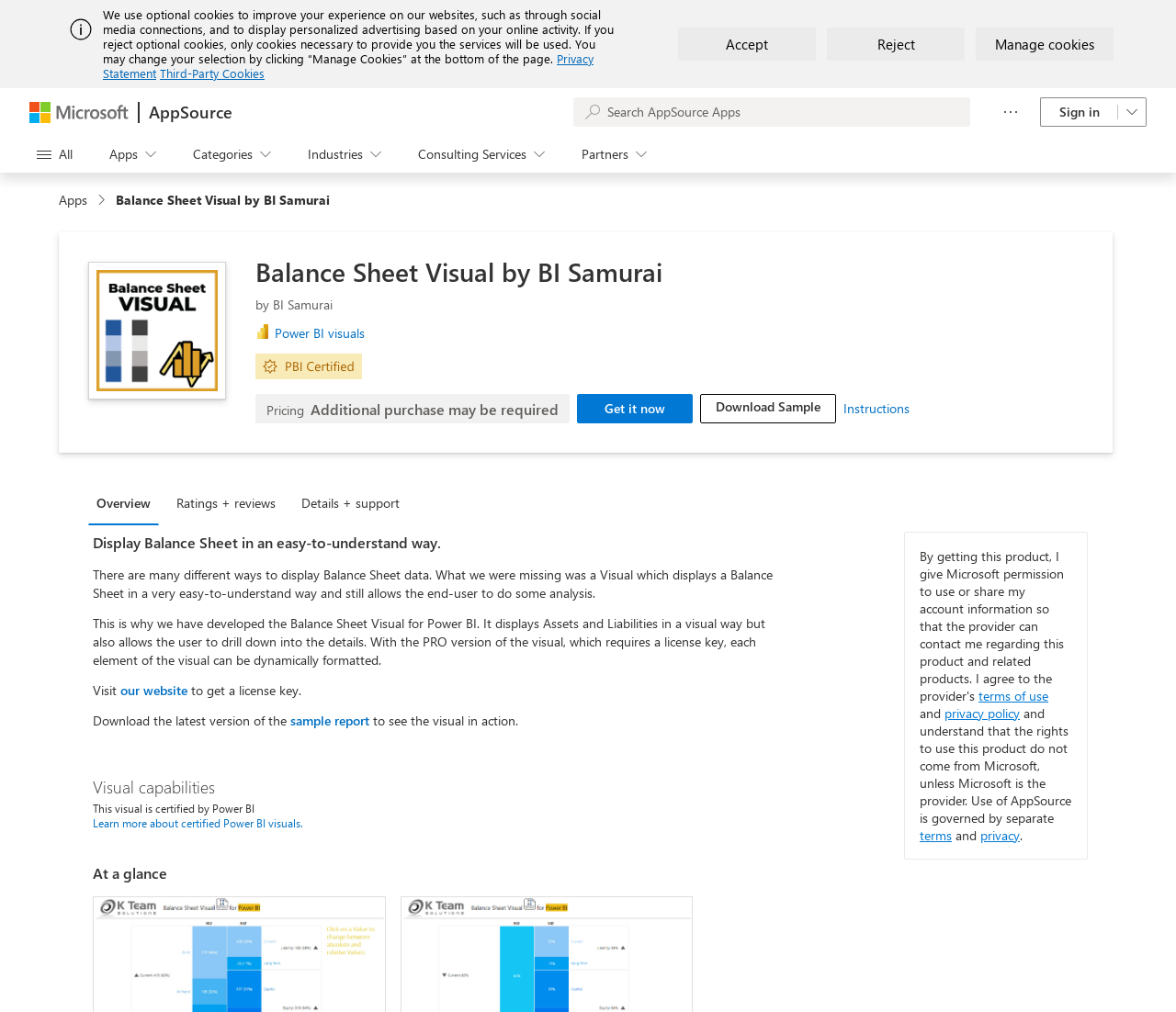Identify the bounding box coordinates of the area you need to click to perform the following instruction: "Sign in".

[0.884, 0.096, 0.975, 0.125]